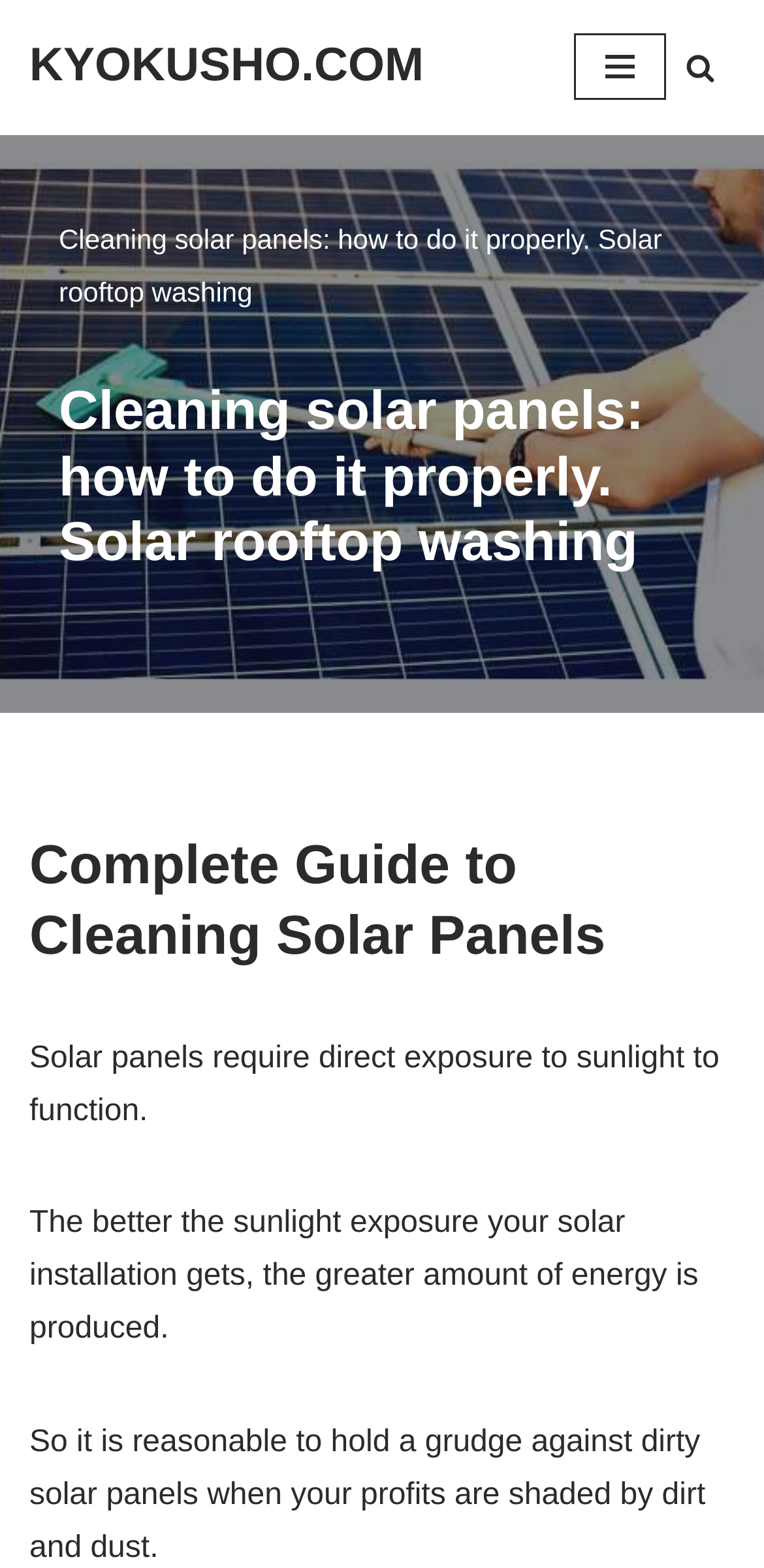Provide the bounding box coordinates of the UI element this sentence describes: "Skip to content".

[0.0, 0.04, 0.077, 0.065]